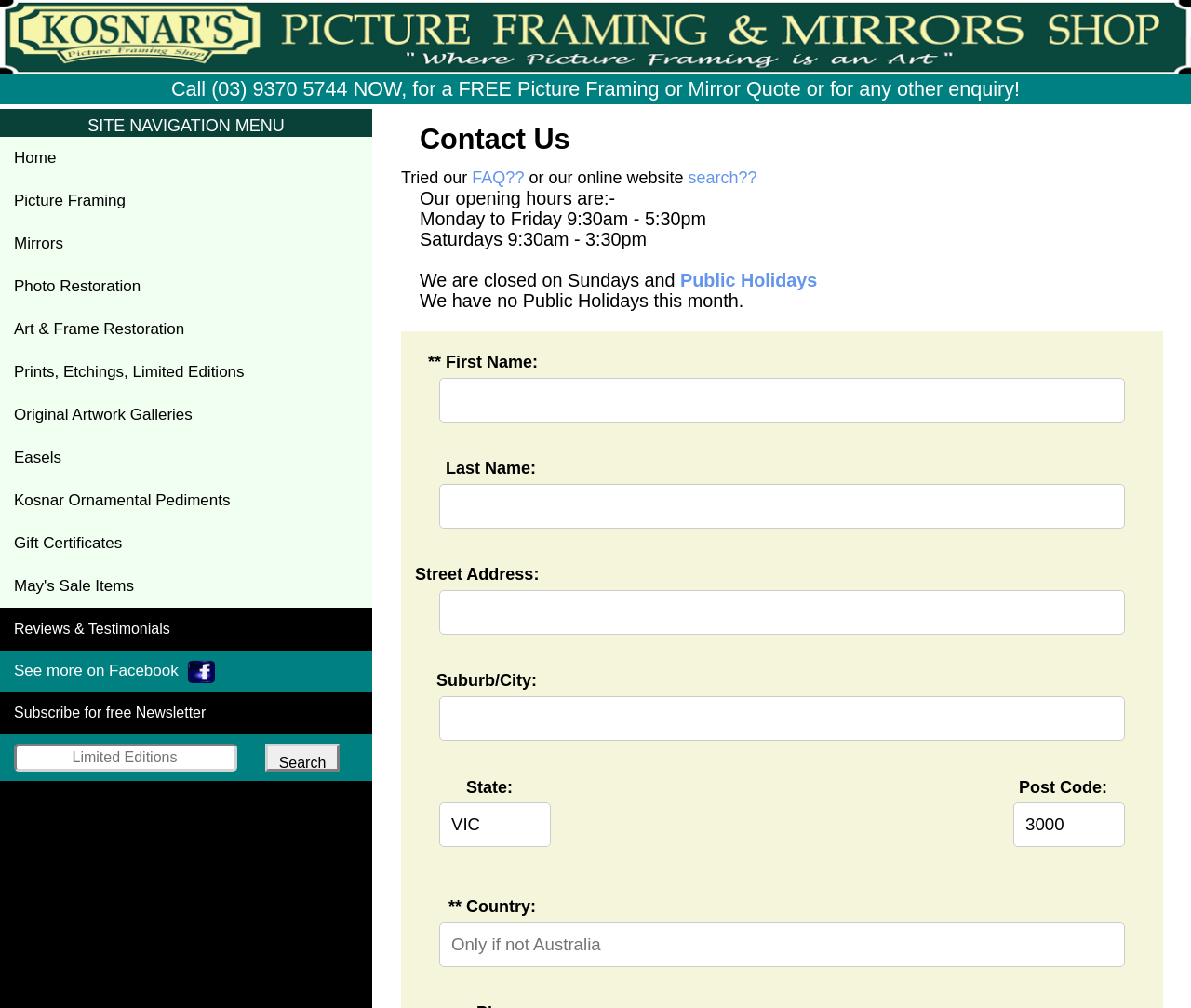What is the link text of the first link in the site navigation menu?
Deliver a detailed and extensive answer to the question.

I found the link text by looking at the link element with the text 'Home' which is located at the top of the site navigation menu.